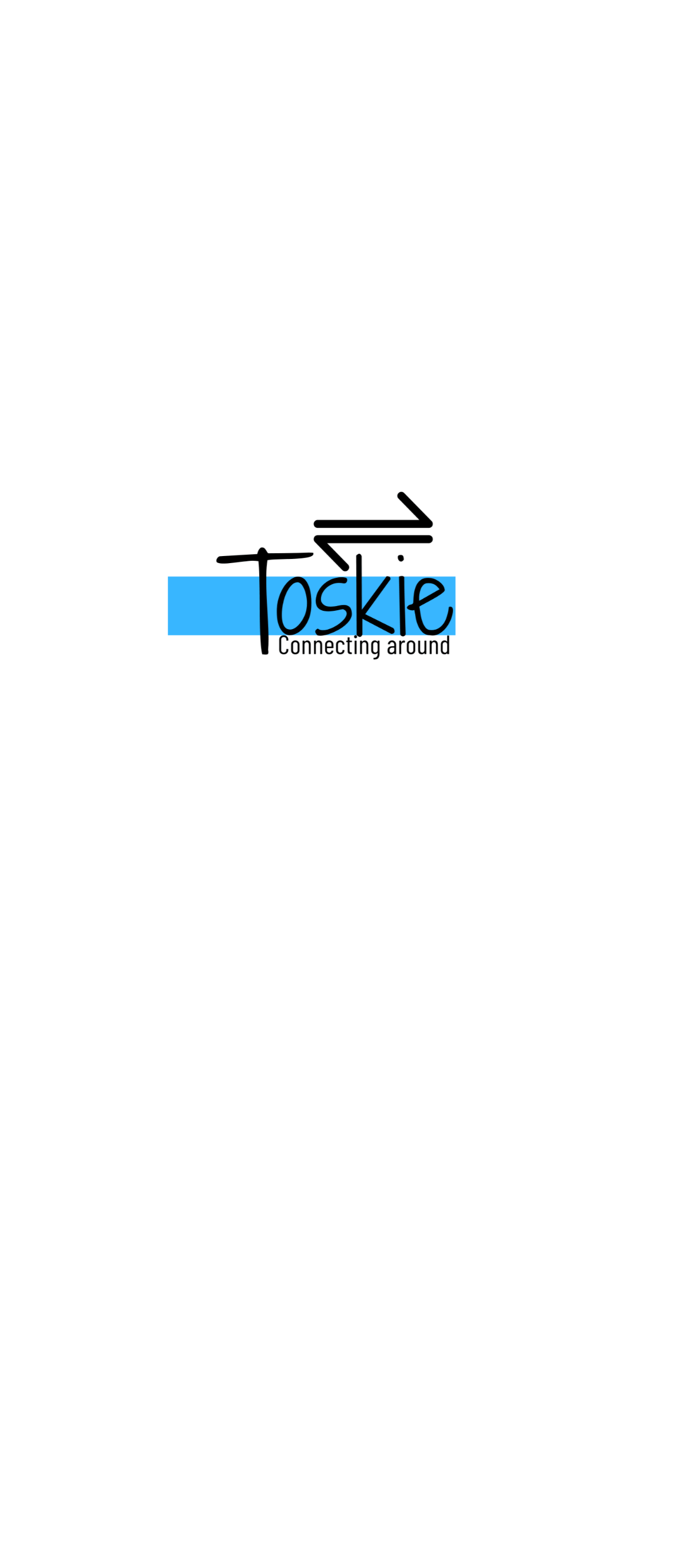How many buttons are available on the webpage?
Please look at the screenshot and answer using one word or phrase.

3